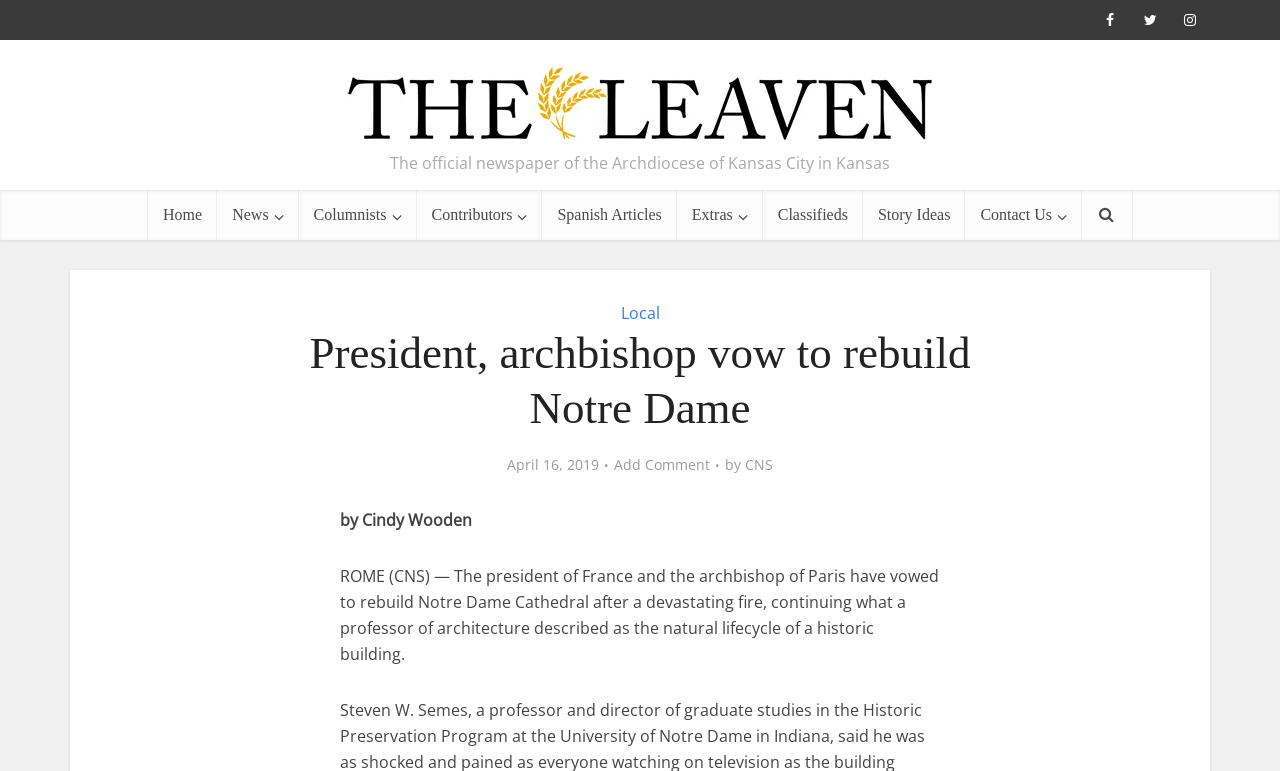Highlight the bounding box coordinates of the element you need to click to perform the following instruction: "Read News."

[0.181, 0.267, 0.21, 0.289]